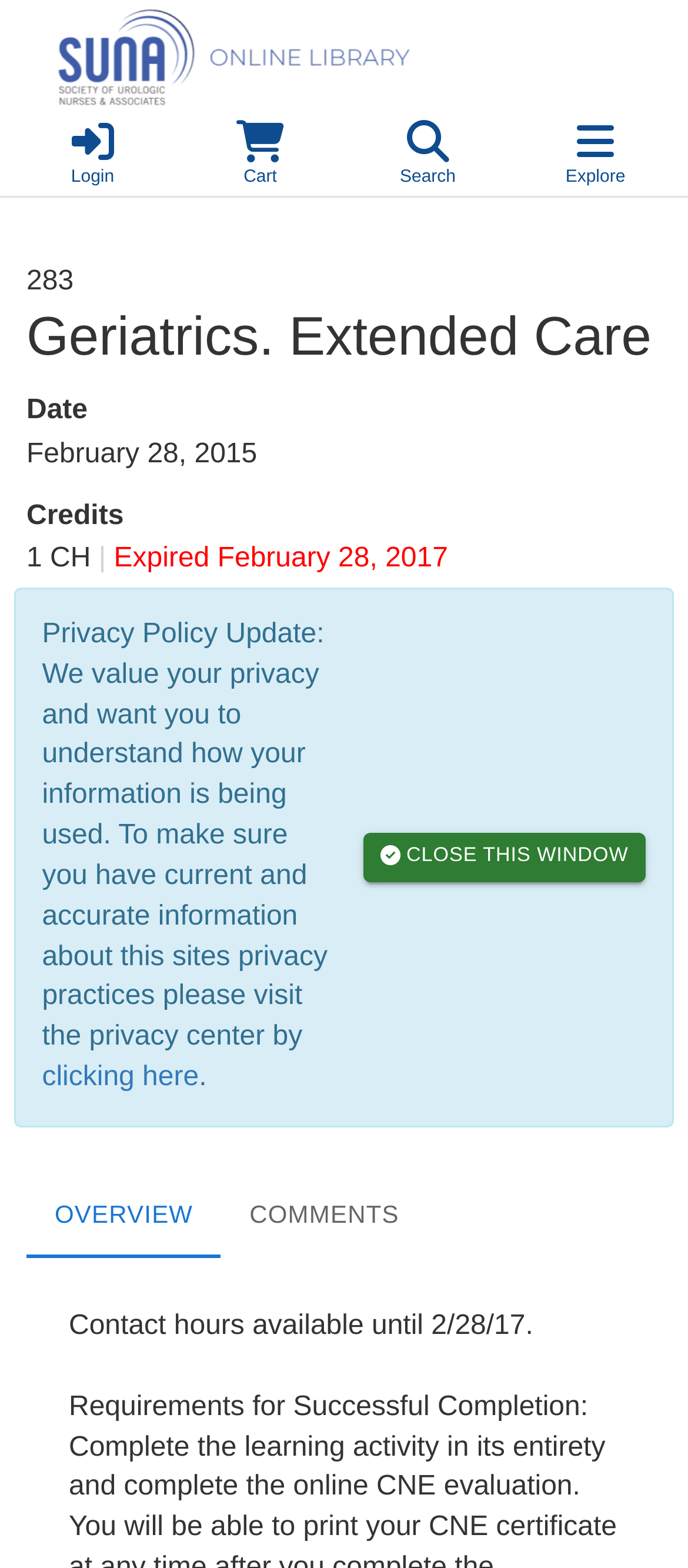Locate the bounding box coordinates of the element you need to click to accomplish the task described by this instruction: "Add to cart".

[0.038, 0.518, 0.962, 0.554]